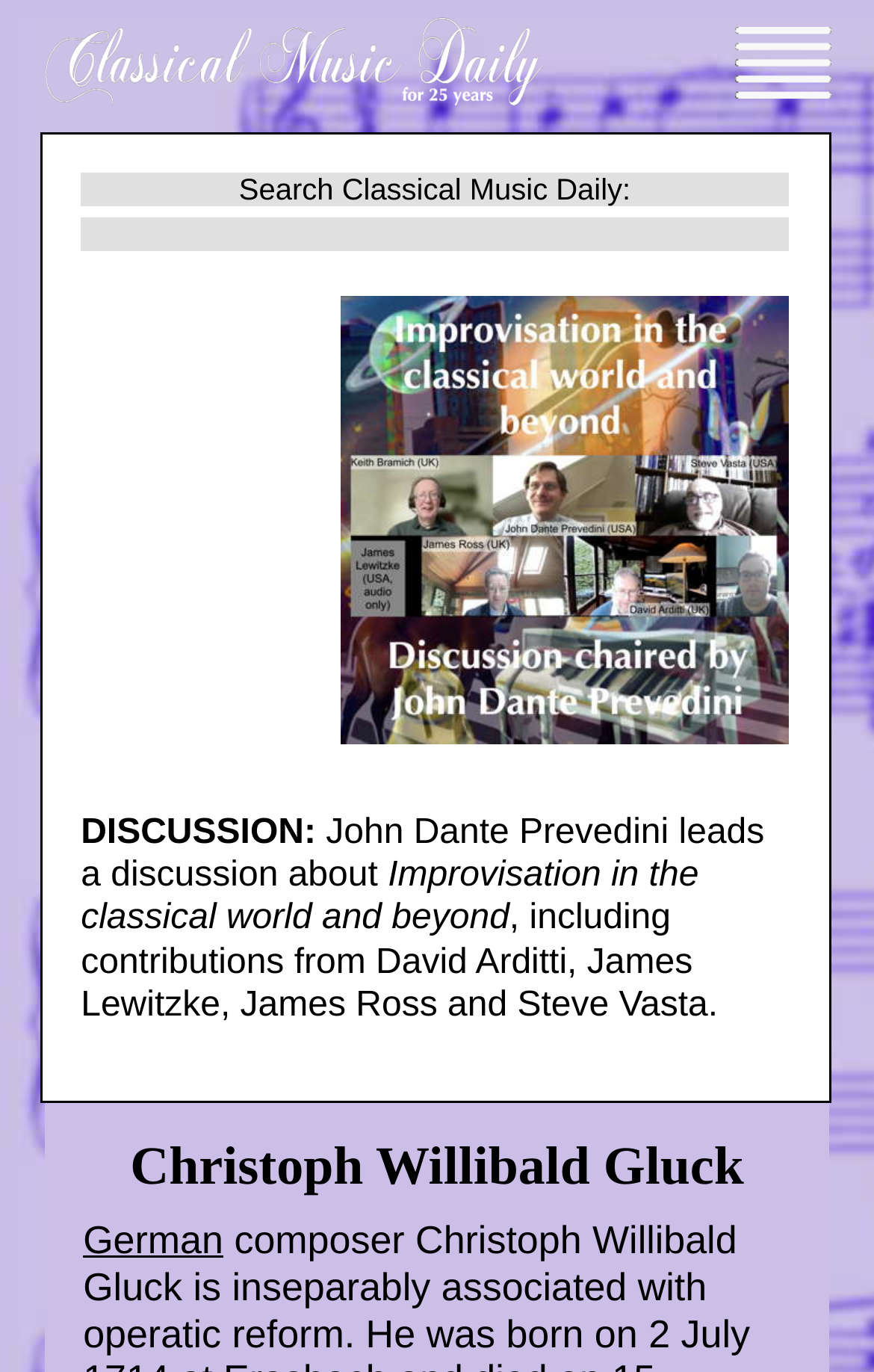Use a single word or phrase to answer the question: What is the purpose of the textbox?

Search